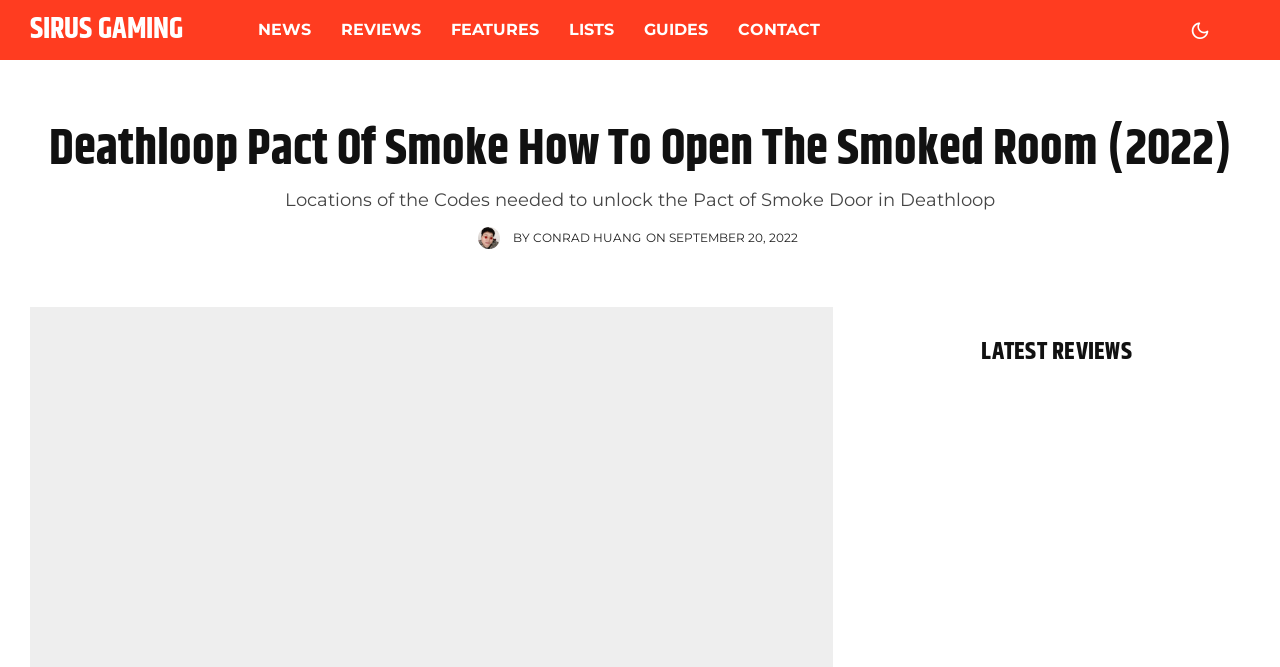Predict the bounding box coordinates of the area that should be clicked to accomplish the following instruction: "Visit the Mother and Baby page". The bounding box coordinates should consist of four float numbers between 0 and 1, i.e., [left, top, right, bottom].

None